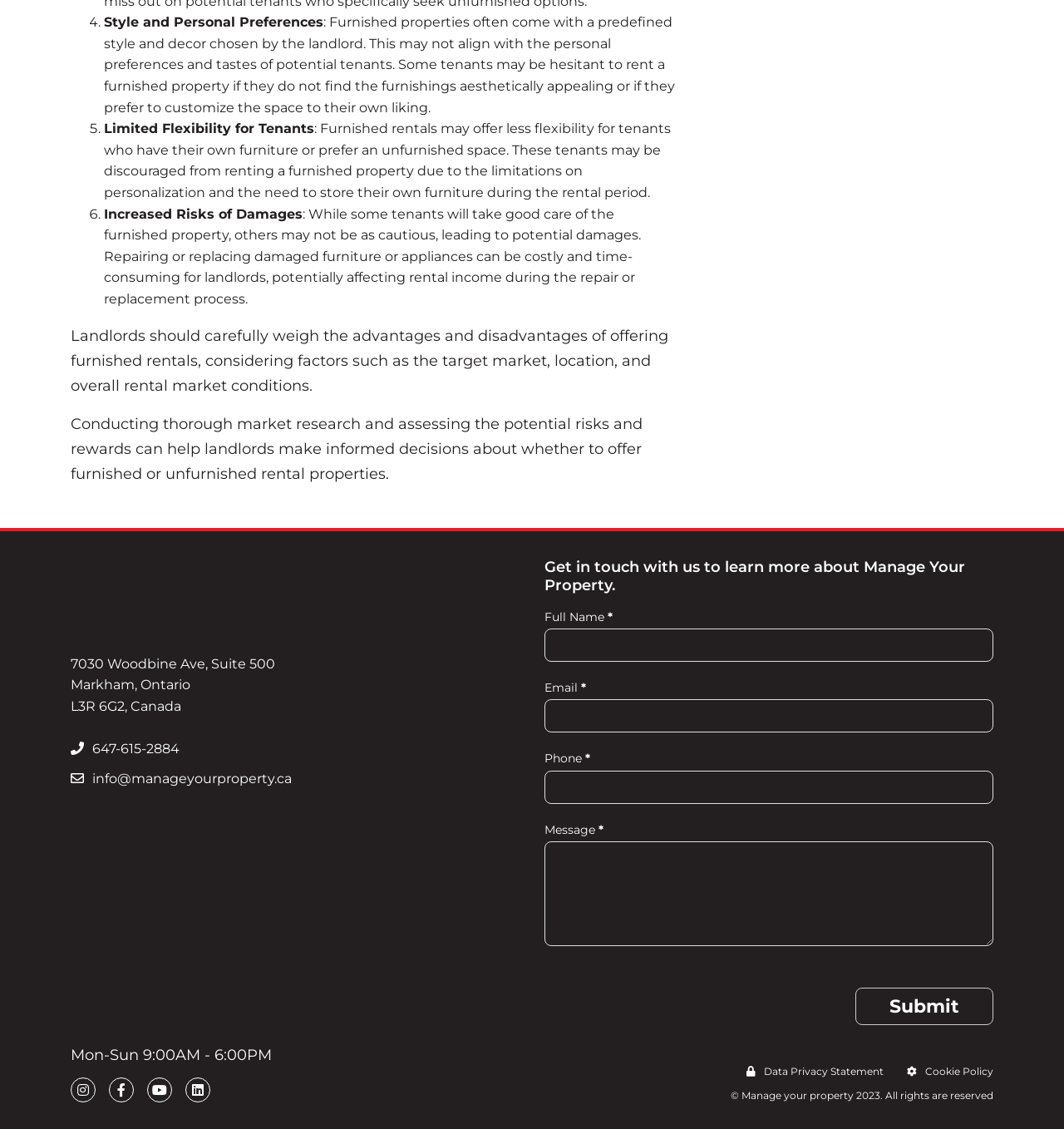Identify the bounding box coordinates for the element you need to click to achieve the following task: "Enter your phone number". Provide the bounding box coordinates as four float numbers between 0 and 1, in the form [left, top, right, bottom].

[0.512, 0.682, 0.934, 0.712]